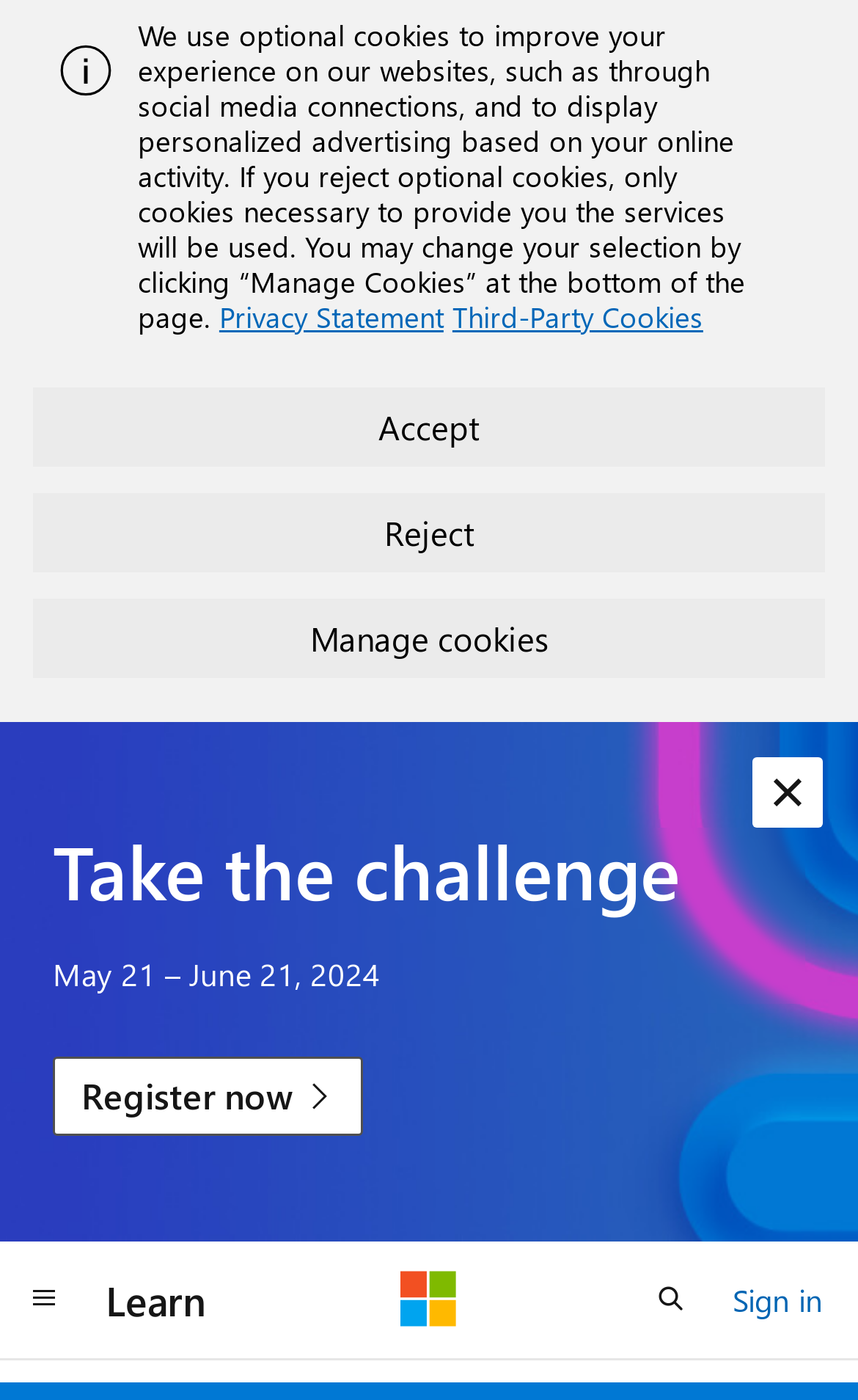Locate the bounding box coordinates of the element that needs to be clicked to carry out the instruction: "Sign in". The coordinates should be given as four float numbers ranging from 0 to 1, i.e., [left, top, right, bottom].

[0.854, 0.908, 0.959, 0.948]